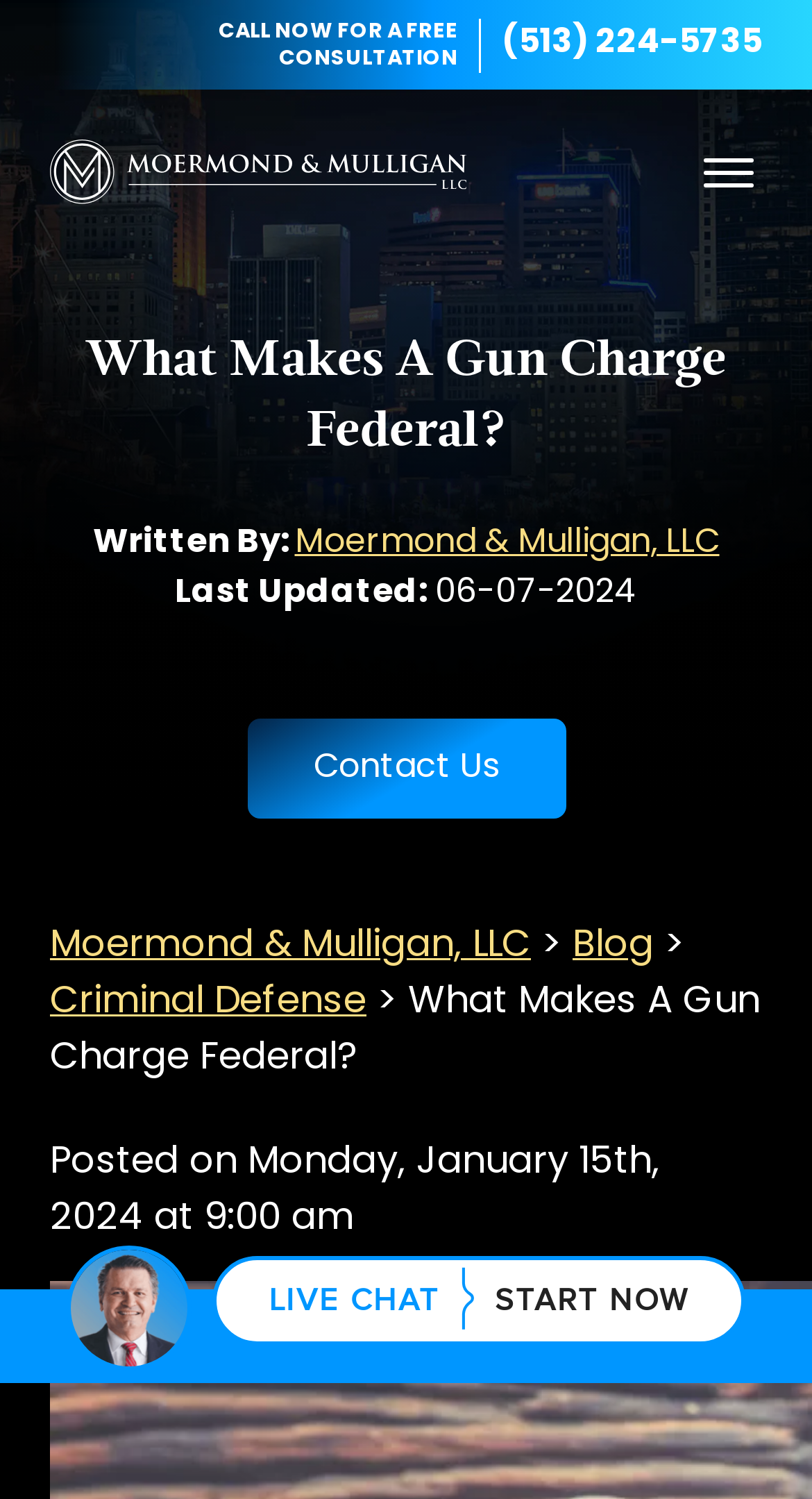Bounding box coordinates are specified in the format (top-left x, top-left y, bottom-right x, bottom-right y). All values are floating point numbers bounded between 0 and 1. Please provide the bounding box coordinate of the region this sentence describes: Moermond & Mulligan, LLC

[0.363, 0.35, 0.886, 0.373]